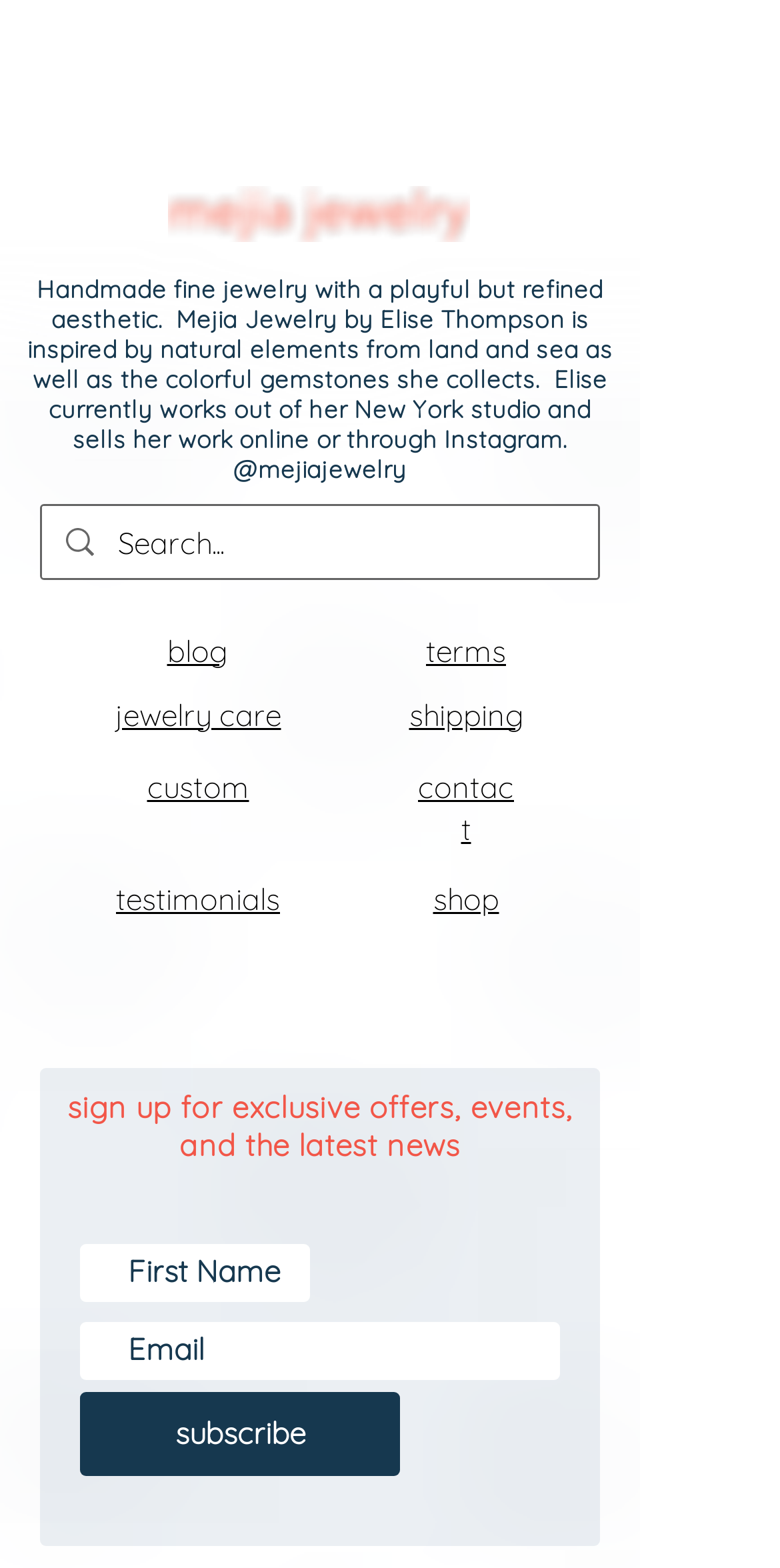What is the name of the jewelry brand?
Refer to the image and respond with a one-word or short-phrase answer.

Mejia Jewelry